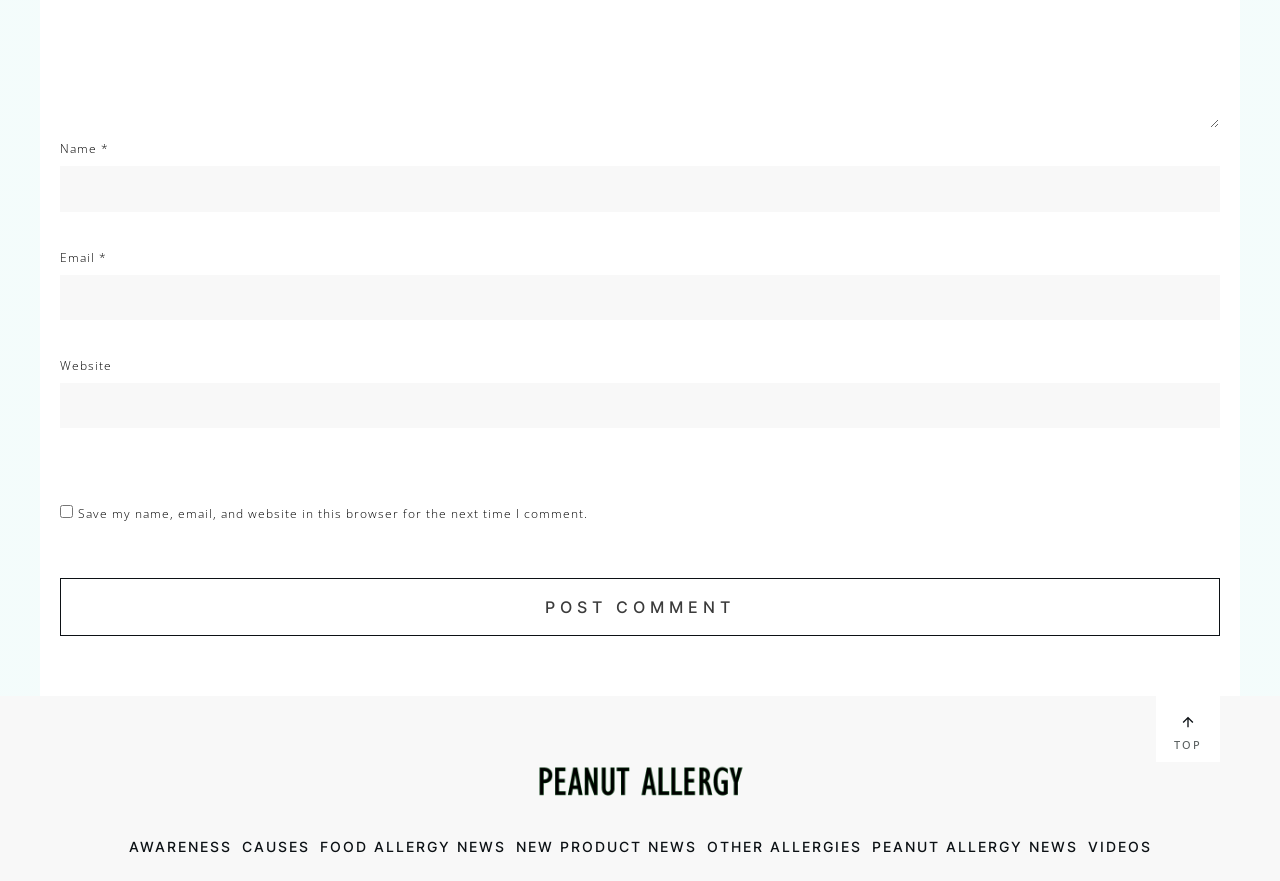Provide your answer in one word or a succinct phrase for the question: 
What is the image at the top-right corner of the webpage?

Unknown